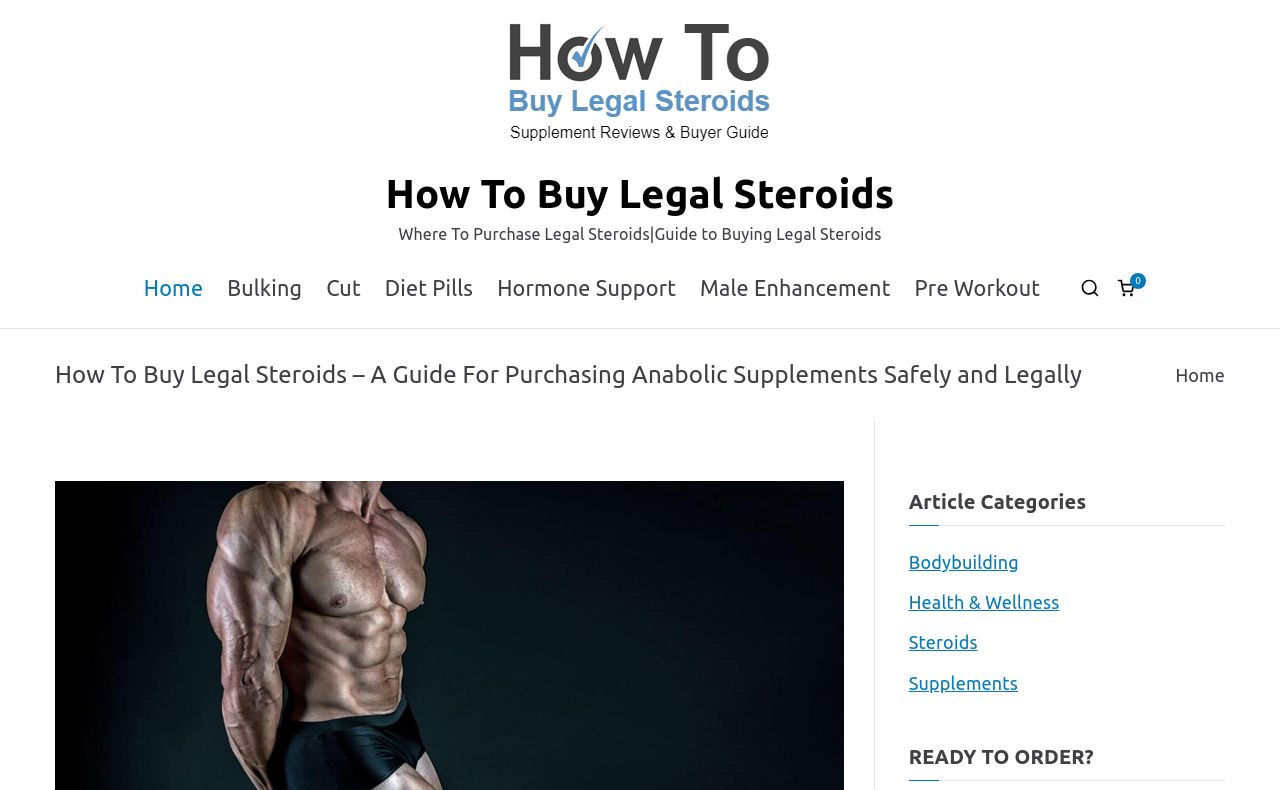Identify the bounding box coordinates of the section that should be clicked to achieve the task described: "Click on the 'READY TO ORDER?' button".

[0.71, 0.942, 0.957, 0.989]